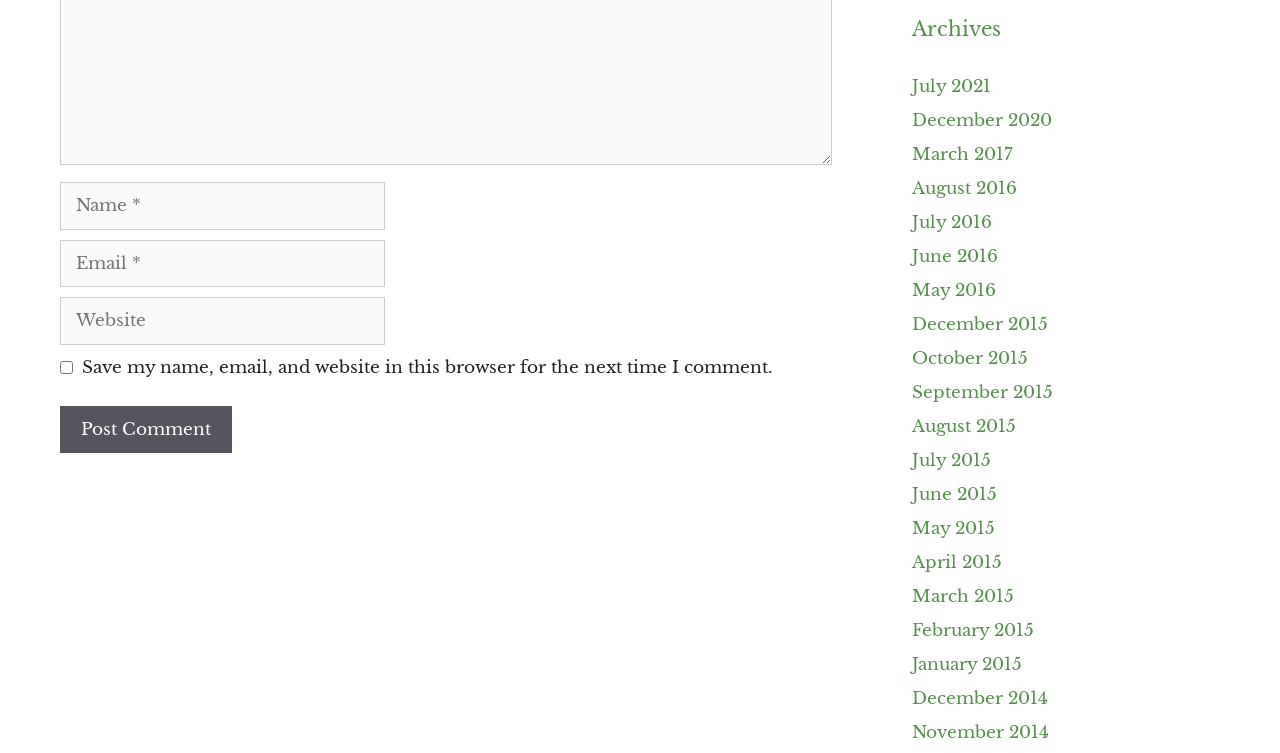Give a one-word or short phrase answer to the question: 
What is the button at the bottom of the form for?

Post Comment